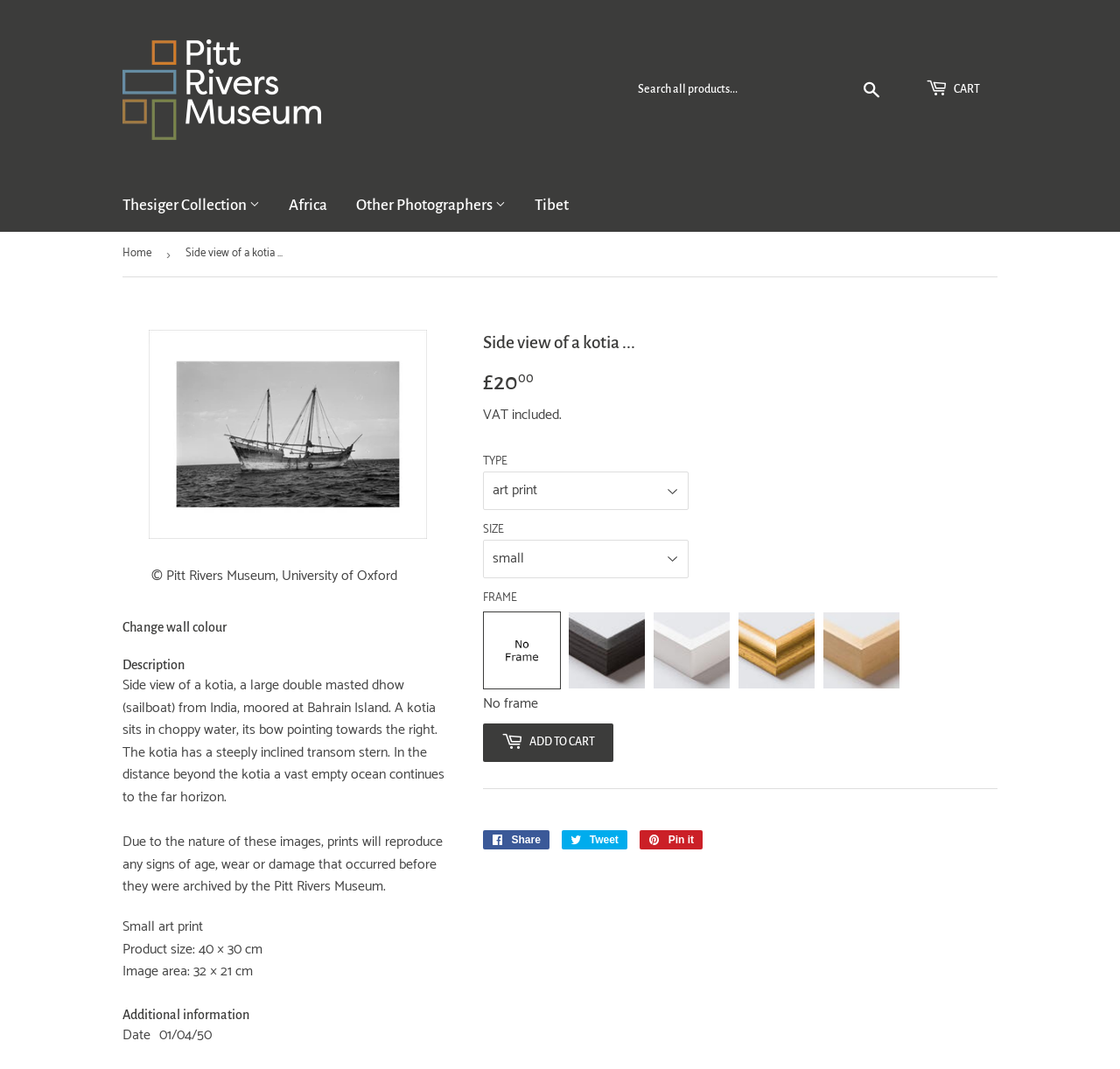Extract the bounding box coordinates for the HTML element that matches this description: "Add to Cart". The coordinates should be four float numbers between 0 and 1, i.e., [left, top, right, bottom].

[0.431, 0.677, 0.548, 0.713]